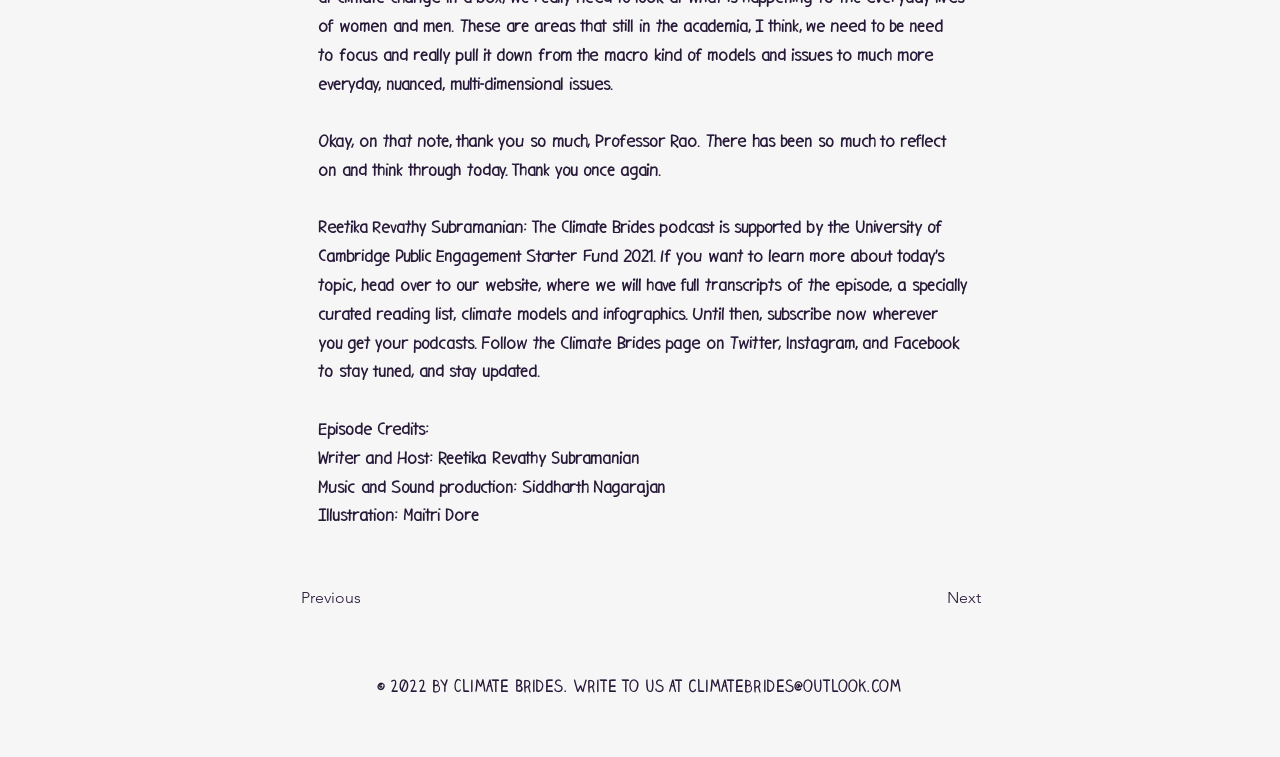Observe the image and answer the following question in detail: What is the email address to write to the podcast?

The email address to write to the podcast is provided at the bottom of the webpage, which states 'Write to us at climatebrides@outlook.com'.